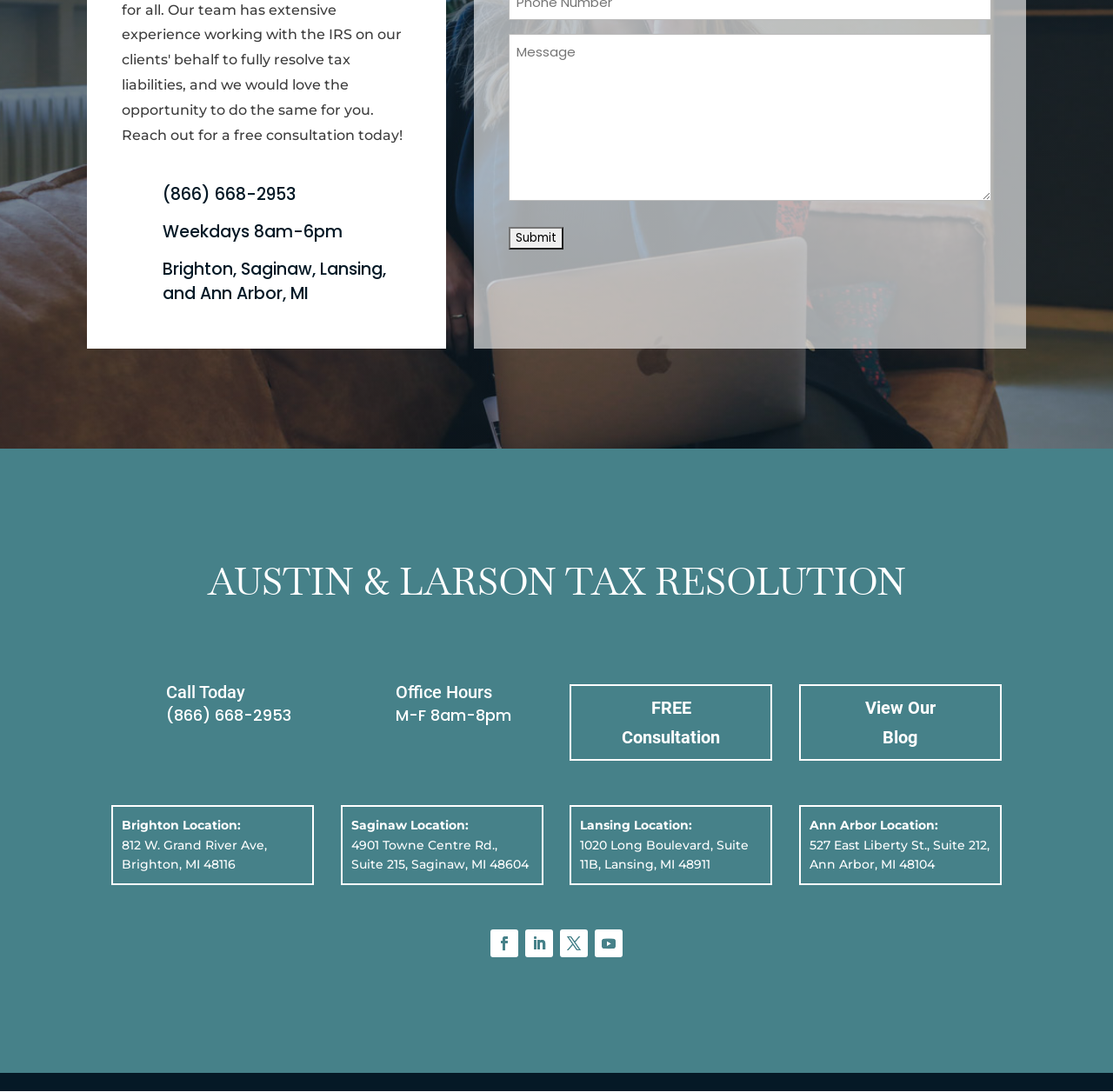What is the purpose of the 'Message' textbox?
Answer the question in a detailed and comprehensive manner.

I inferred the purpose of the 'Message' textbox by looking at its location below the 'Message' StaticText element and its proximity to the 'Submit' button, suggesting that it is a form to send a message to the tax resolution service.